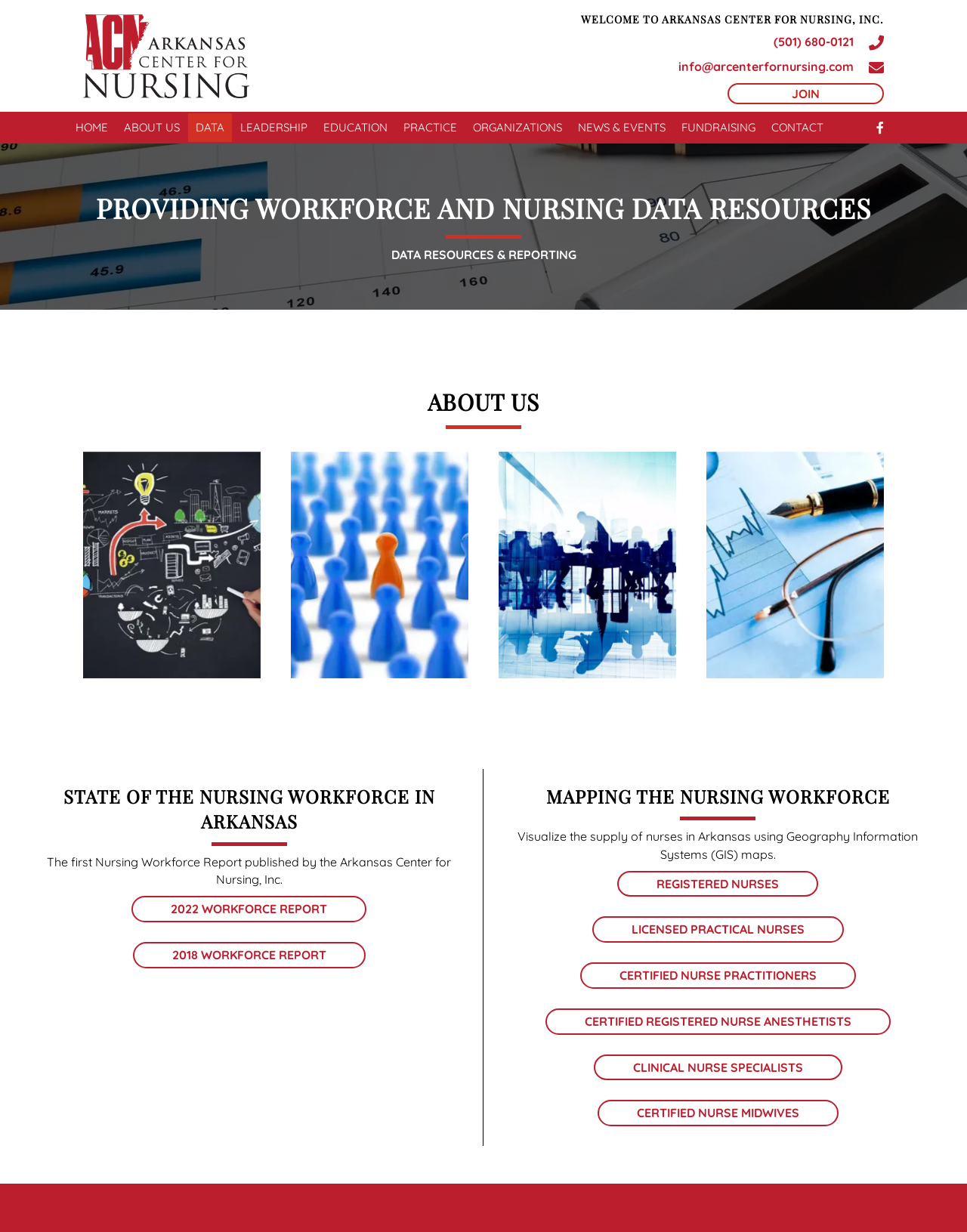Show the bounding box coordinates for the element that needs to be clicked to execute the following instruction: "Read COA constitution". Provide the coordinates in the form of four float numbers between 0 and 1, i.e., [left, top, right, bottom].

None